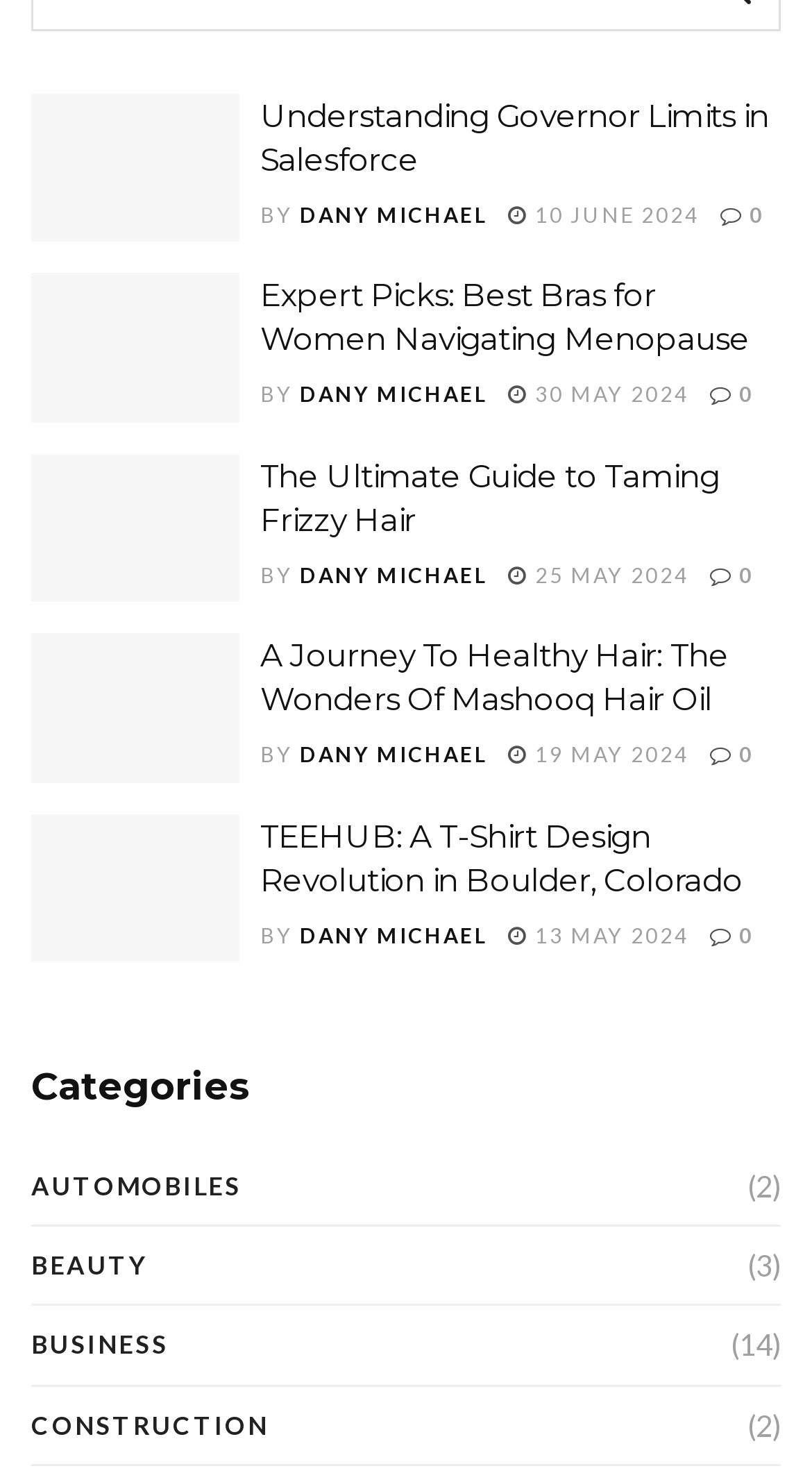What is the date of the third article?
Answer the question with just one word or phrase using the image.

25 MAY 2024